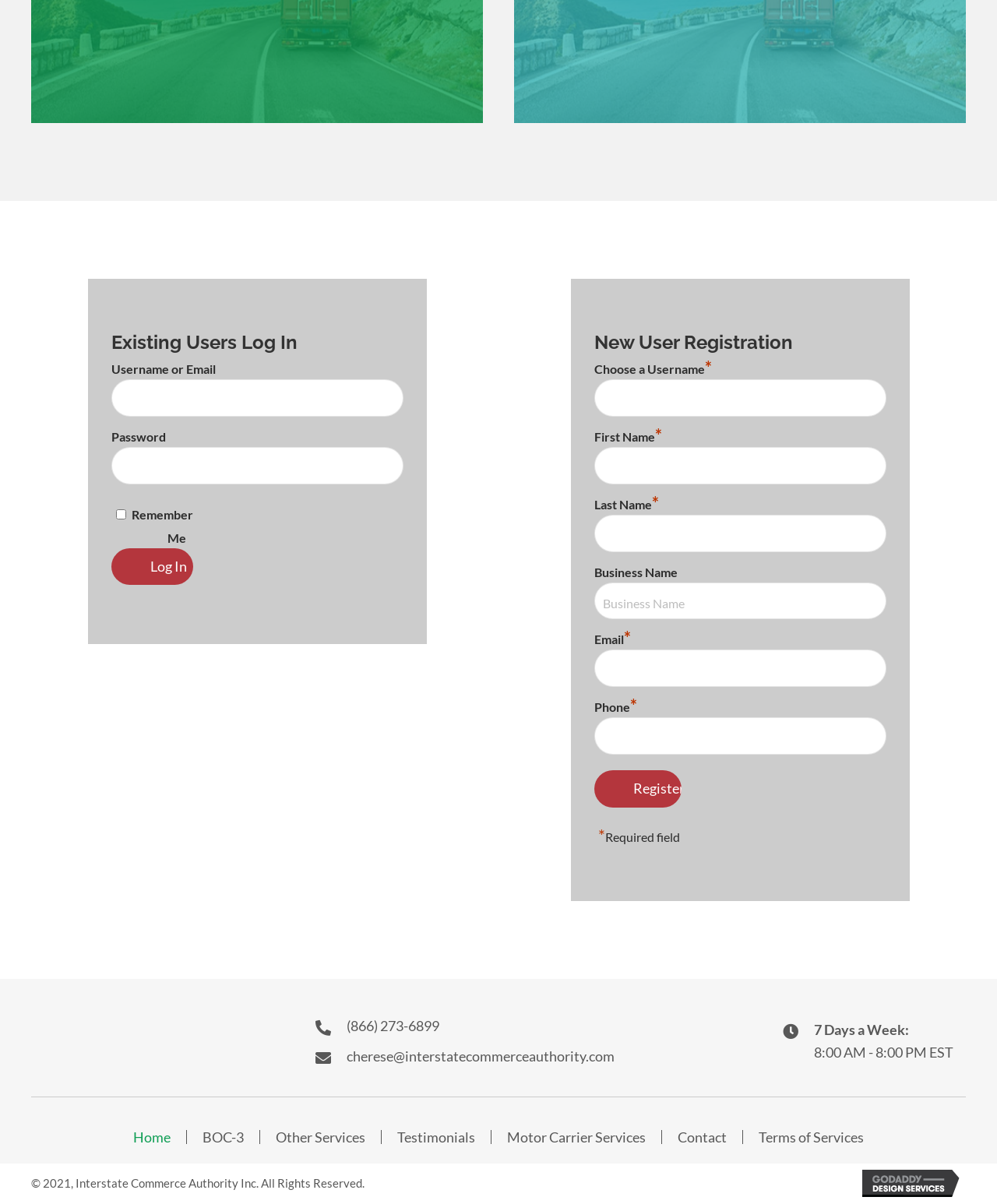Determine the bounding box coordinates of the region to click in order to accomplish the following instruction: "Enter username or email". Provide the coordinates as four float numbers between 0 and 1, specifically [left, top, right, bottom].

[0.111, 0.315, 0.404, 0.346]